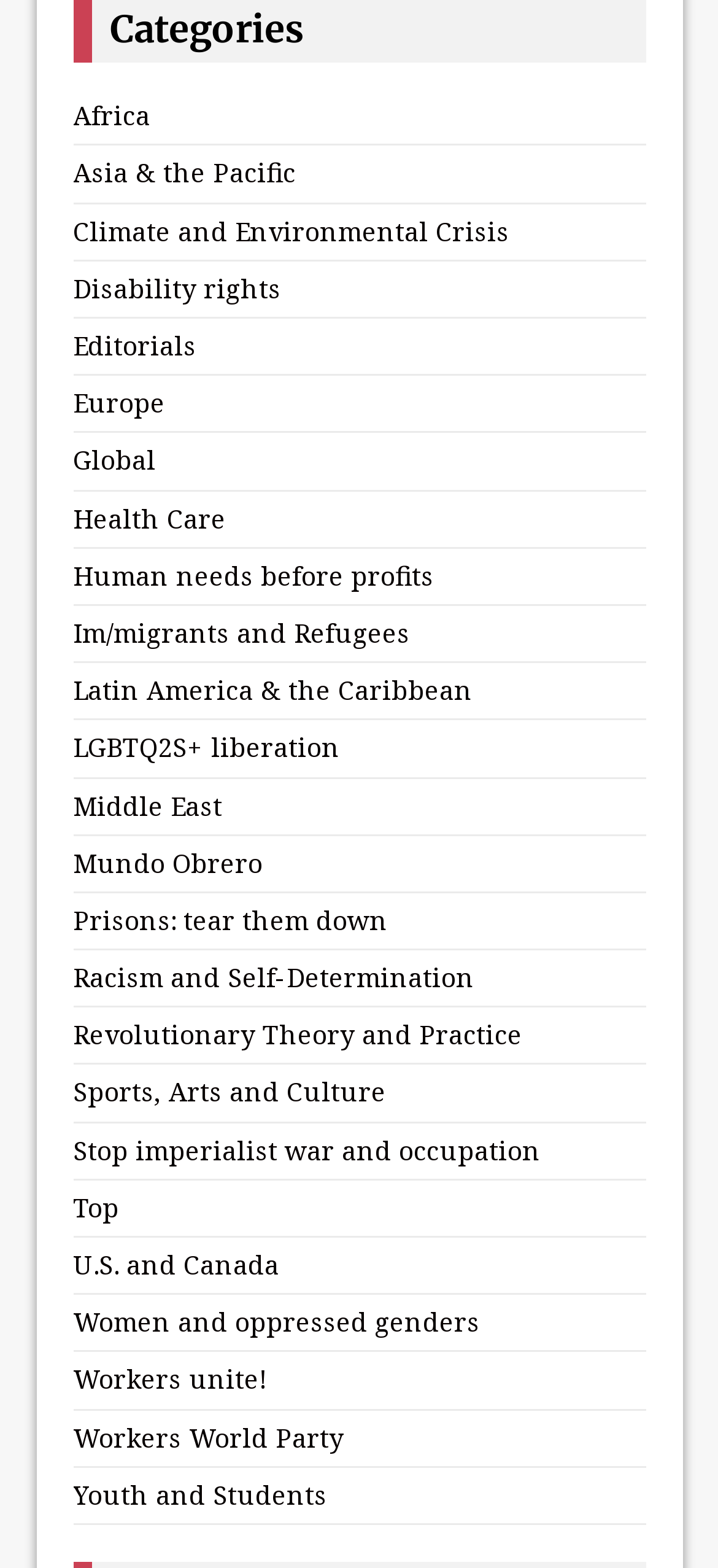Please provide the bounding box coordinates in the format (top-left x, top-left y, bottom-right x, bottom-right y). Remember, all values are floating point numbers between 0 and 1. What is the bounding box coordinate of the region described as: Latin America & the Caribbean

[0.101, 0.429, 0.658, 0.451]